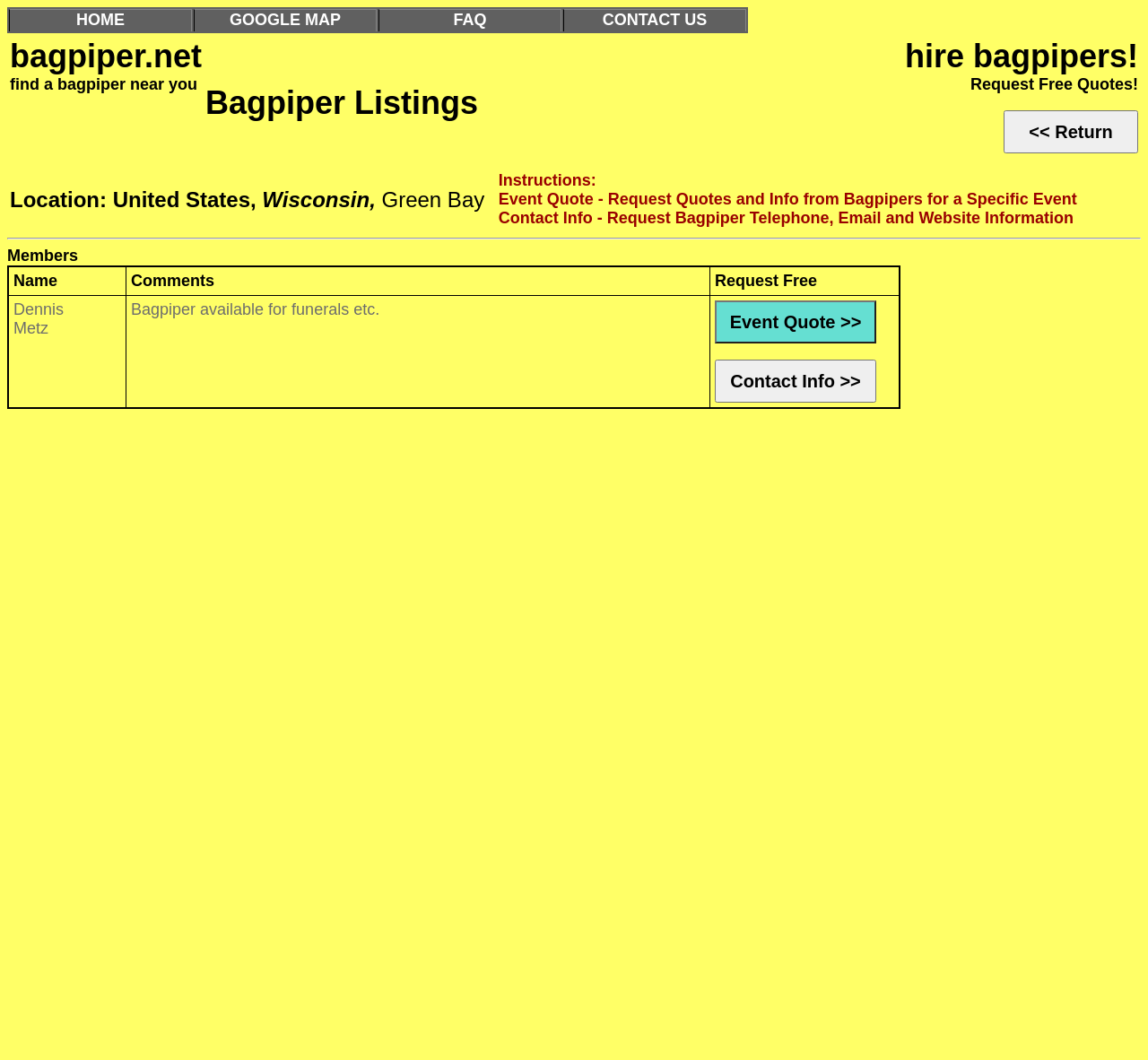From the element description Event Quote >>, predict the bounding box coordinates of the UI element. The coordinates must be specified in the format (top-left x, top-left y, bottom-right x, bottom-right y) and should be within the 0 to 1 range.

[0.623, 0.283, 0.763, 0.324]